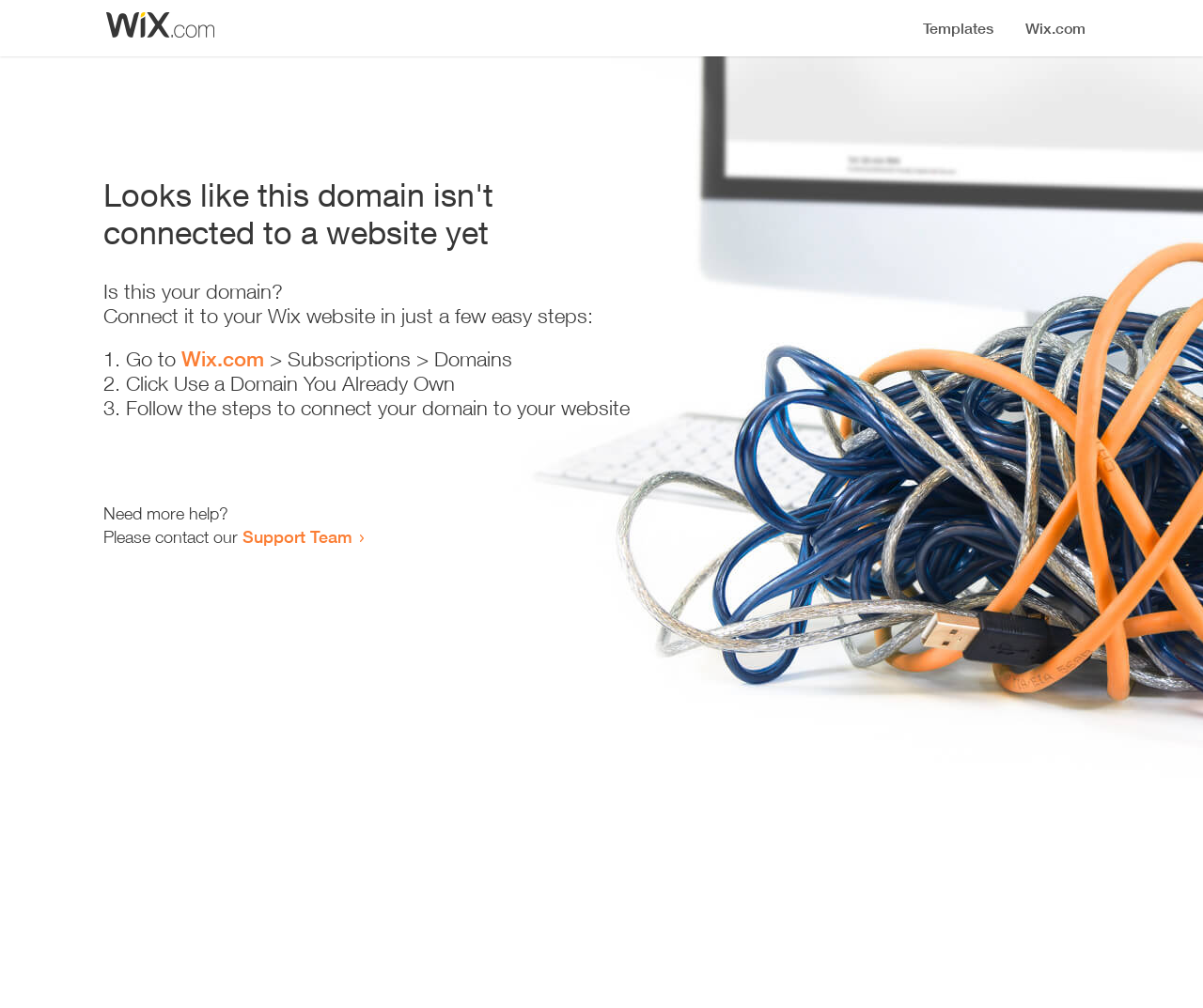What is the purpose of the webpage?
Please provide a comprehensive answer to the question based on the webpage screenshot.

The webpage provides a guide on how to connect a domain to a Wix website, indicating that its purpose is to assist users in connecting their domains.